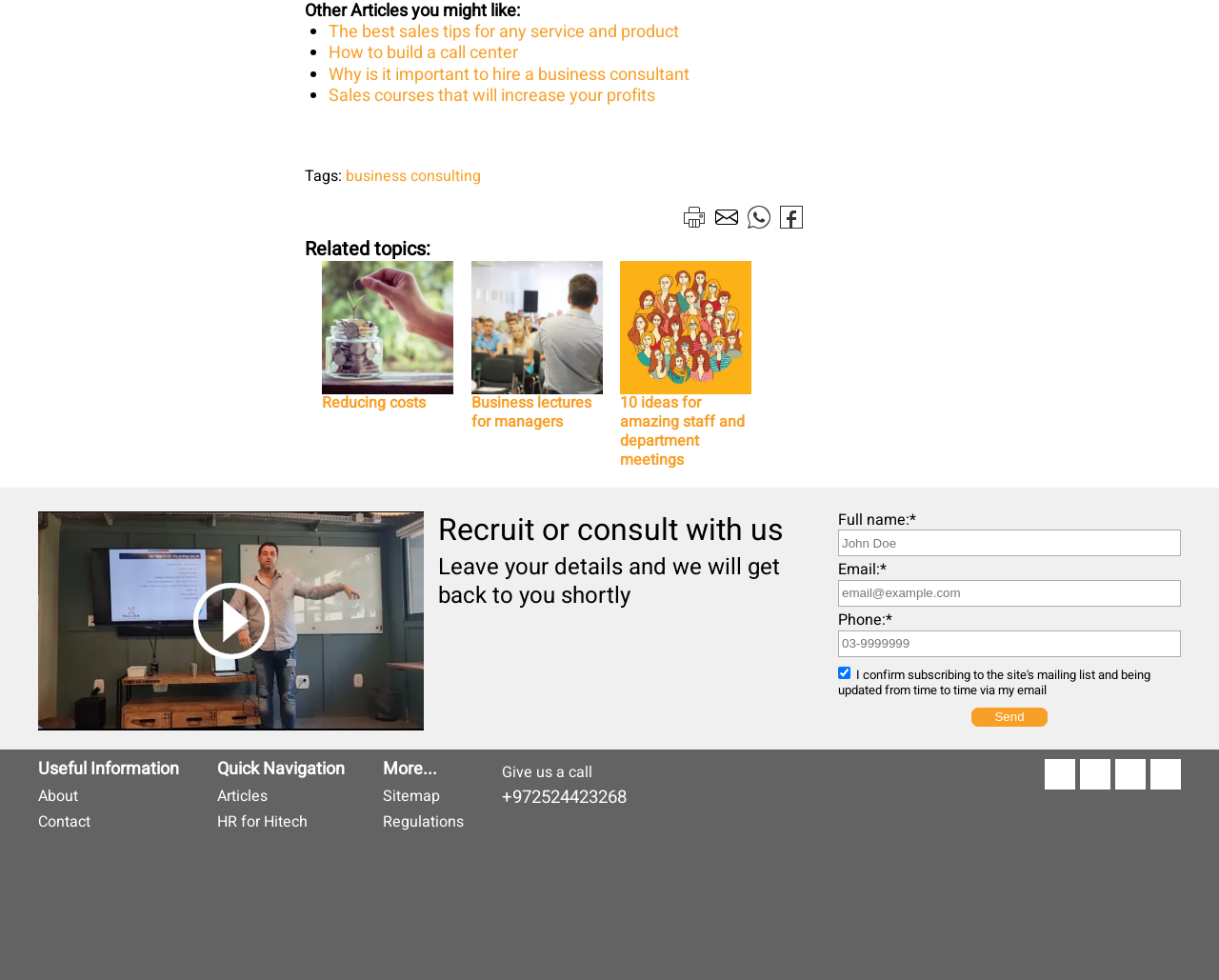Provide the bounding box coordinates of the area you need to click to execute the following instruction: "Click on the 'The best sales tips for any service and product' link".

[0.27, 0.02, 0.557, 0.046]